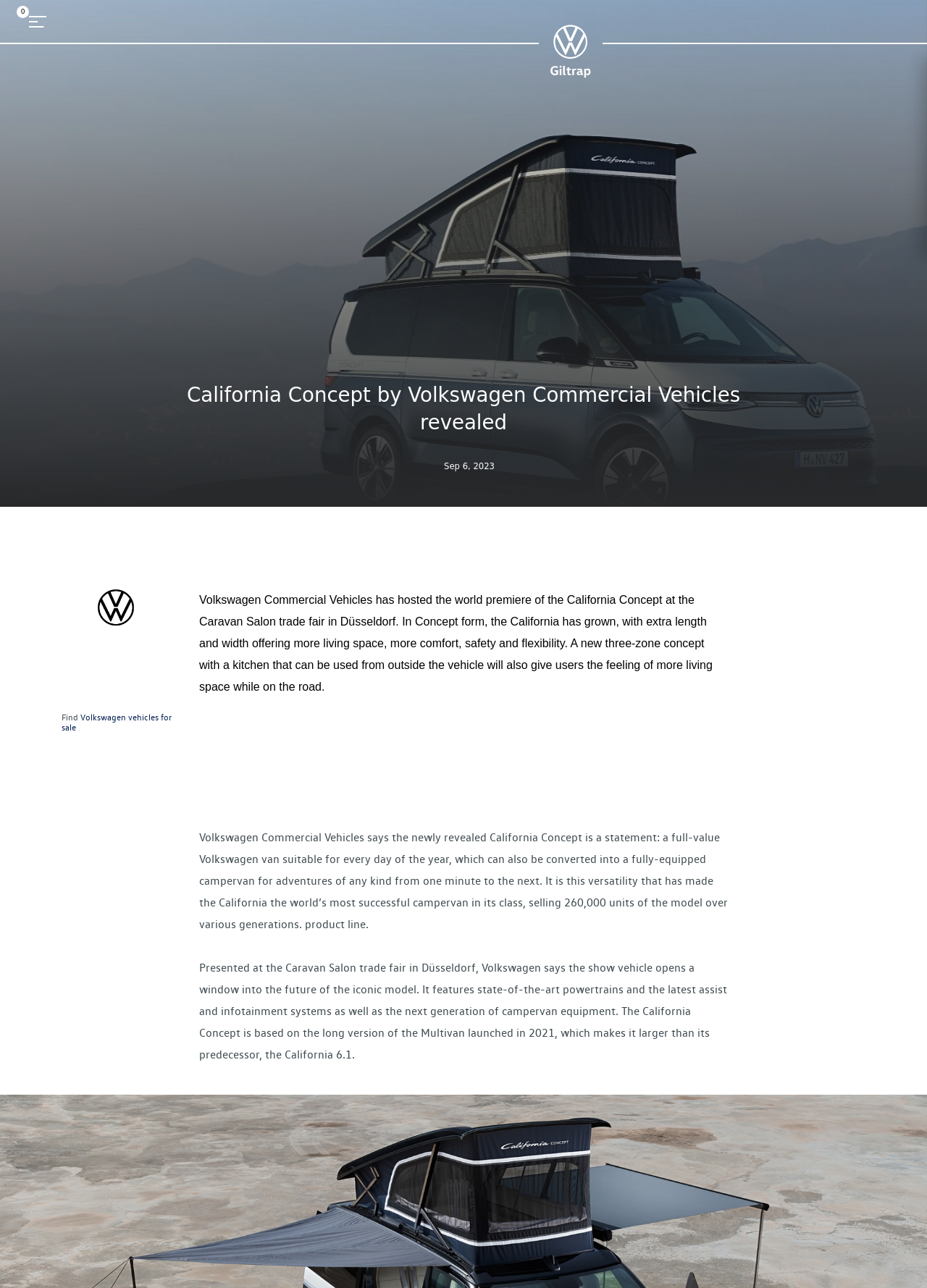Please determine the bounding box coordinates for the UI element described as: "Giltrap Volkswagen".

[0.591, 0.017, 0.641, 0.067]